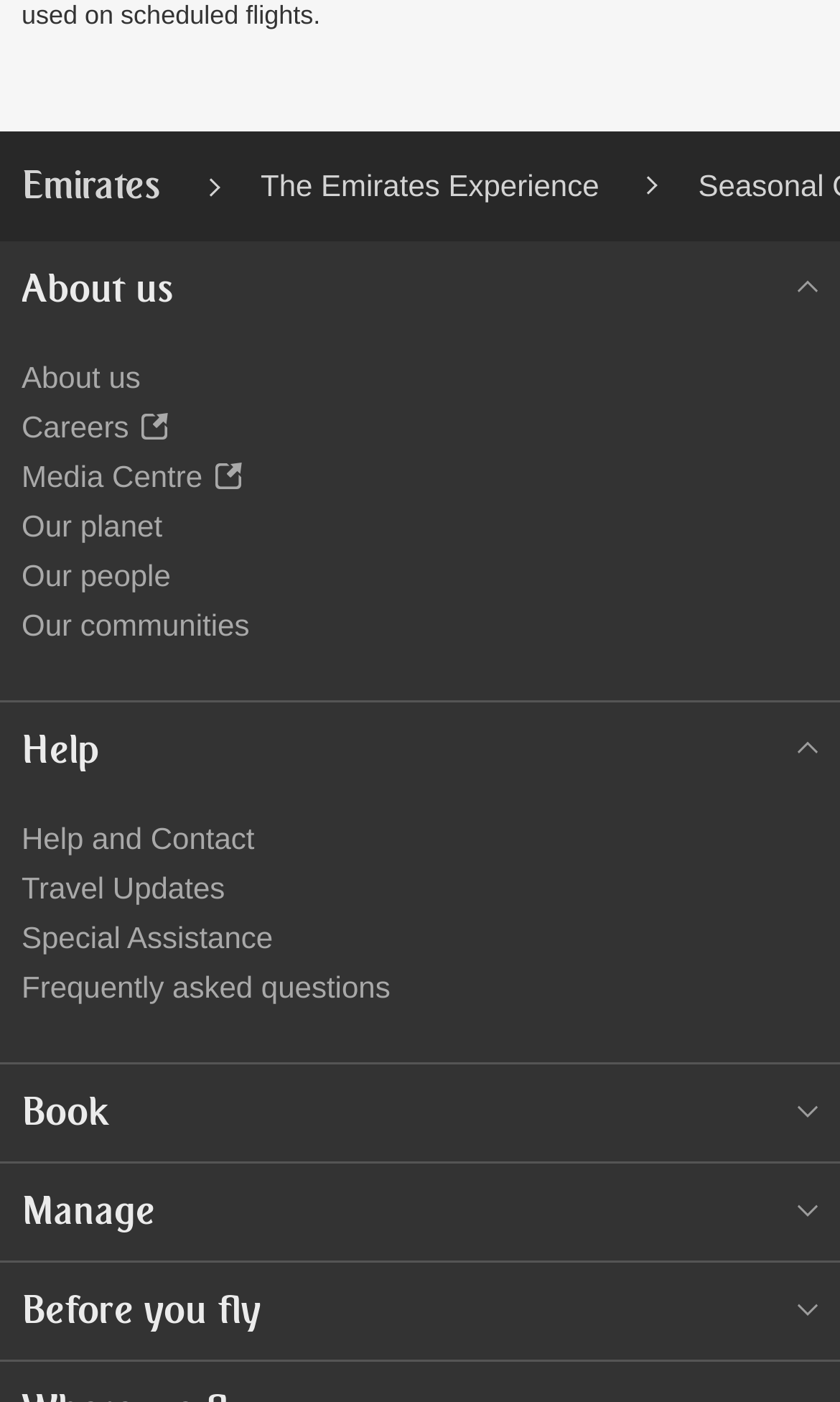Predict the bounding box coordinates of the area that should be clicked to accomplish the following instruction: "Book a flight". The bounding box coordinates should consist of four float numbers between 0 and 1, i.e., [left, top, right, bottom].

[0.026, 0.774, 0.974, 0.813]